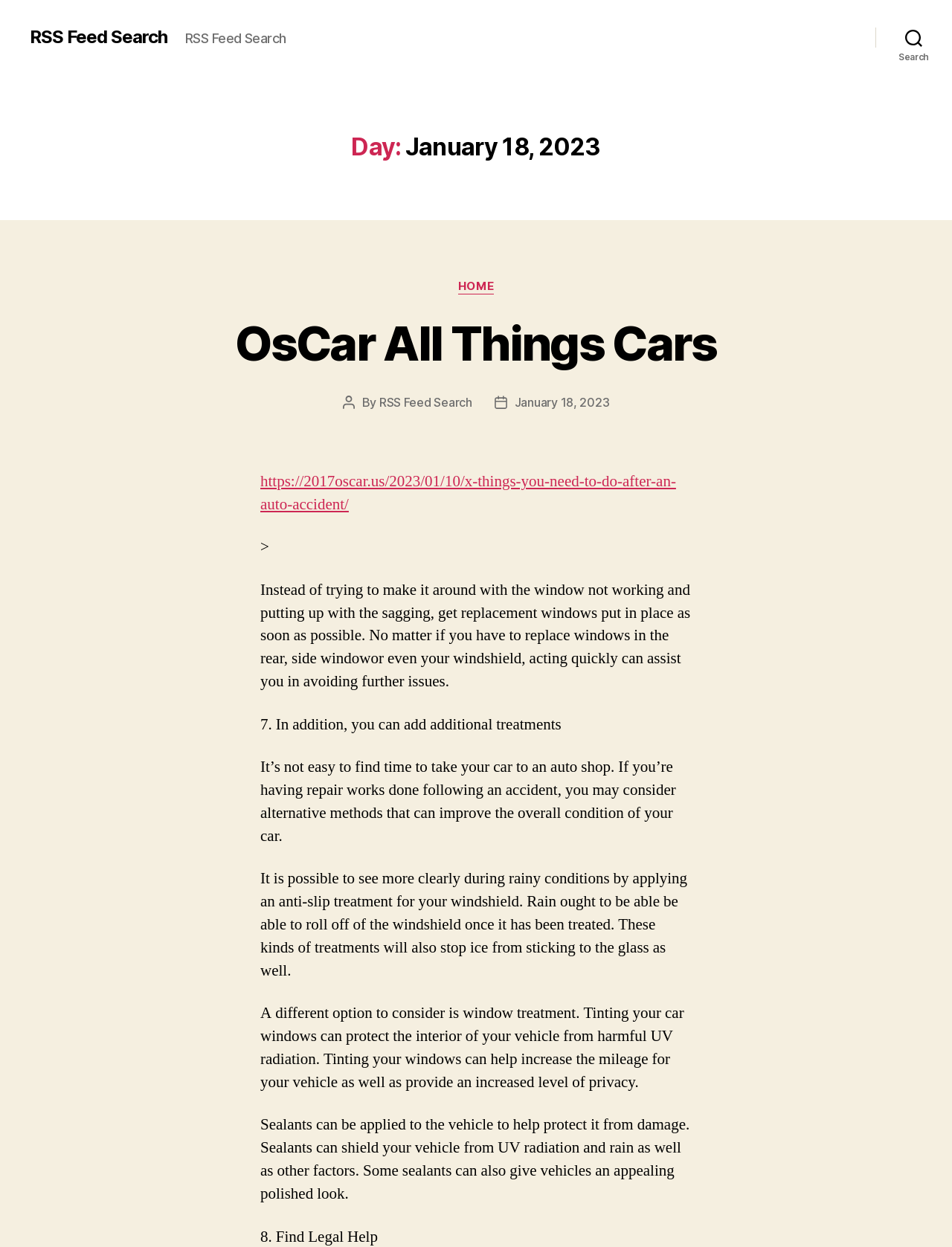Please answer the following question using a single word or phrase: 
How many links are present in the header section?

3